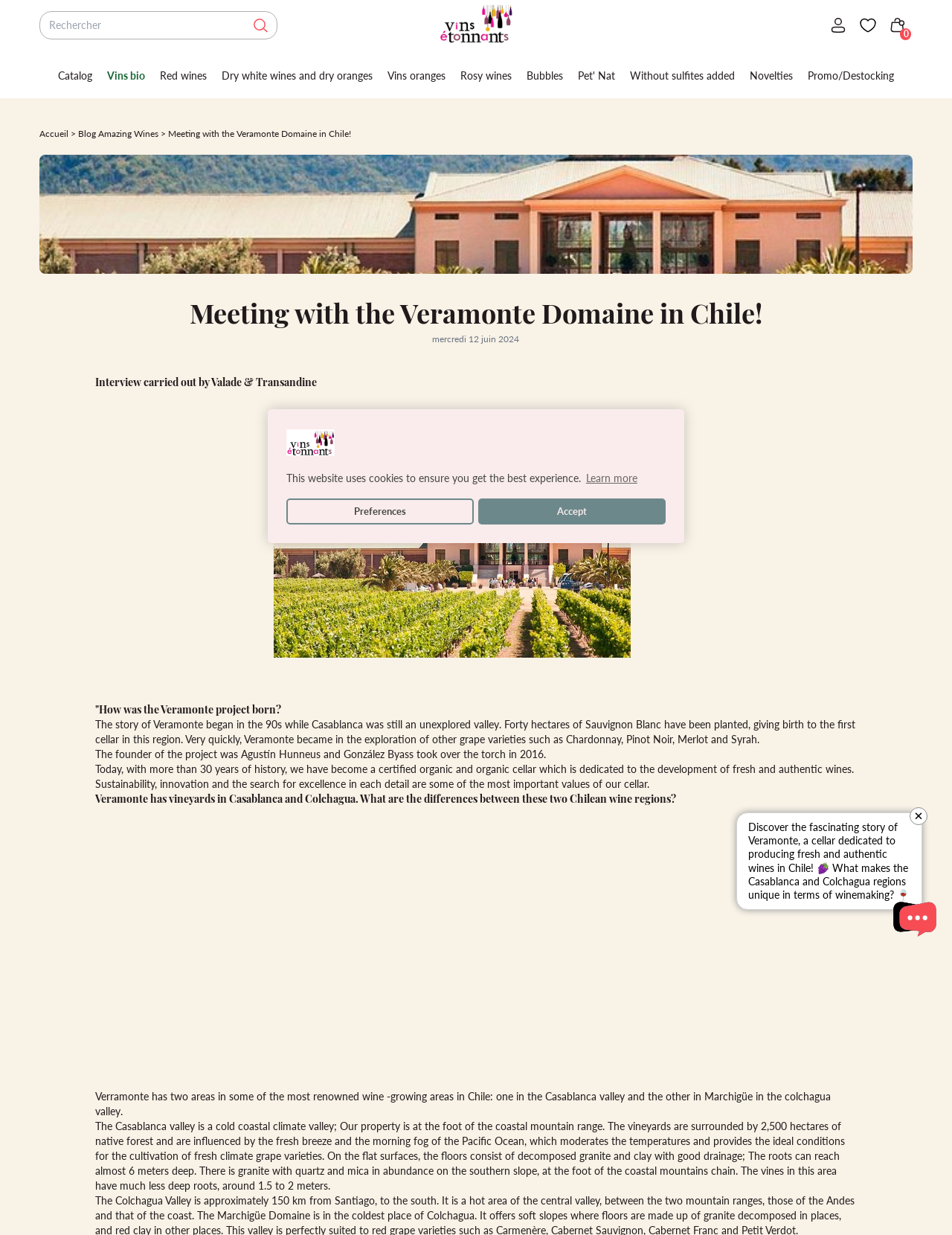Using the information in the image, give a comprehensive answer to the question: 
What is the name of the website?

I determined the answer by looking at the image element with the text 'Vins Etonnants' which is likely to be the logo of the website.